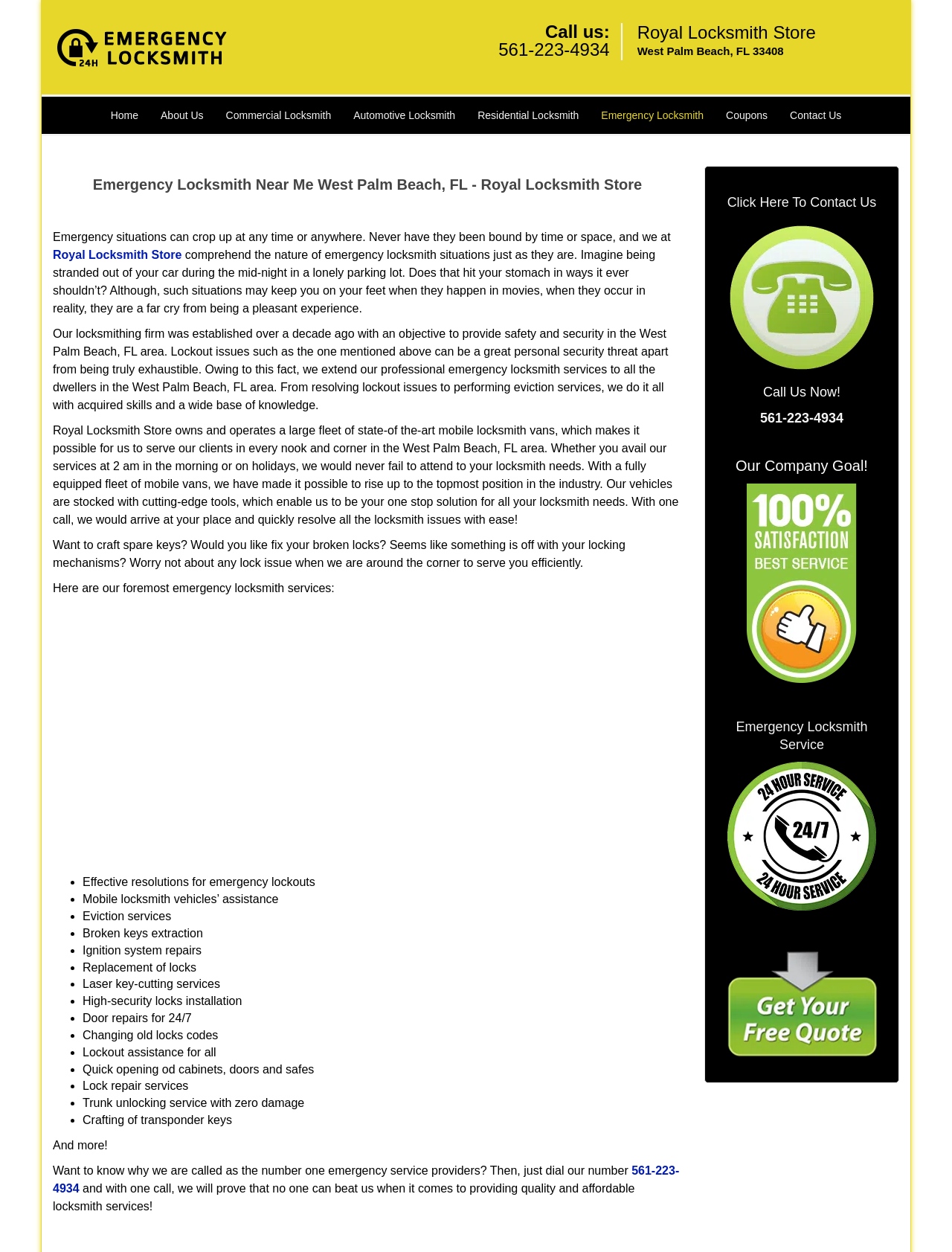What types of locksmith services are offered by Royal Locksmith Store?
From the image, respond using a single word or phrase.

Various emergency locksmith services